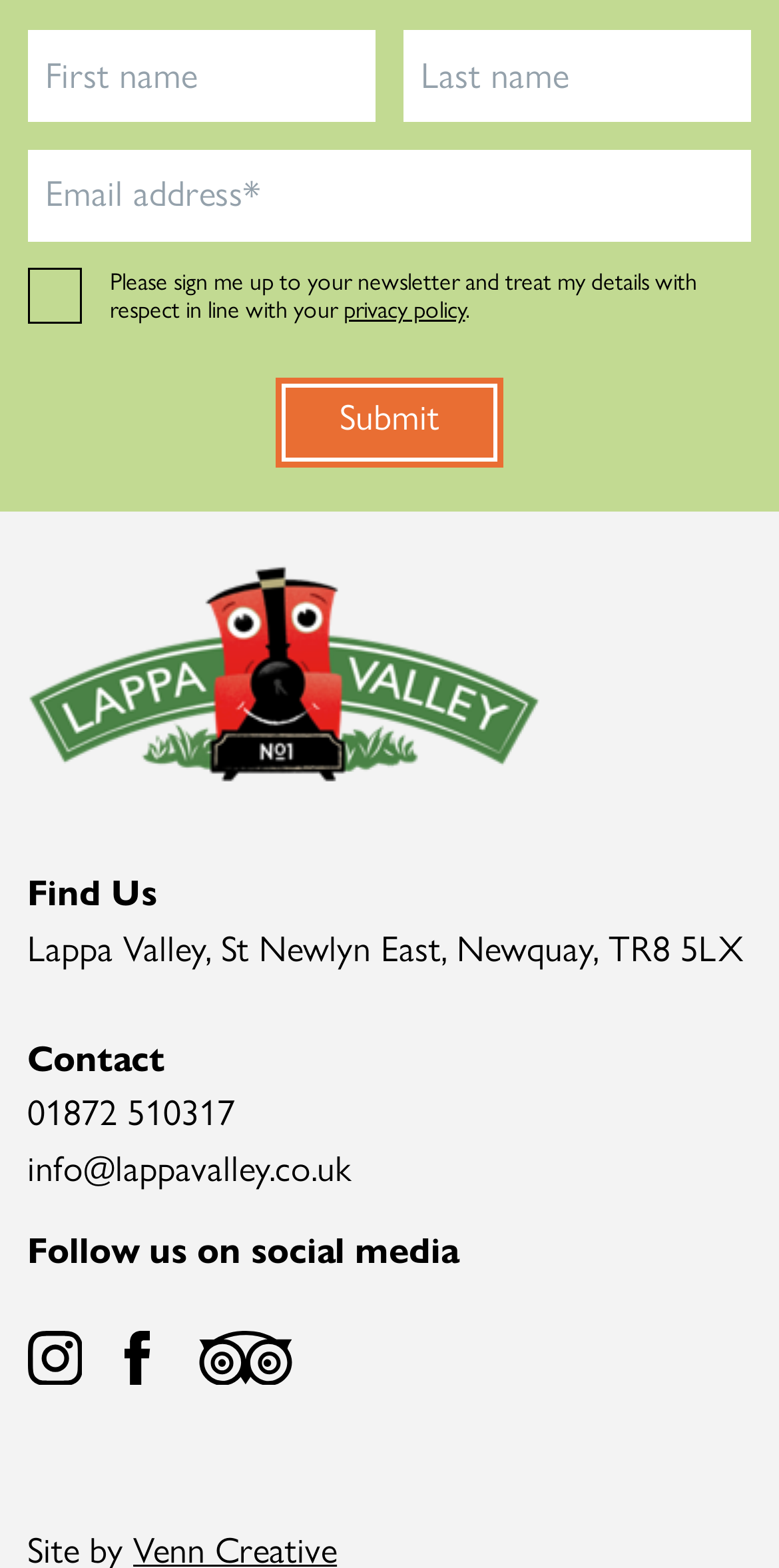Provide a thorough and detailed response to the question by examining the image: 
What is the purpose of the checkbox?

I found a checkbox element with a description 'Please sign me up to your newsletter and treat my details with respect in line with your privacy policy.'. This suggests that the purpose of the checkbox is to sign up for a newsletter.